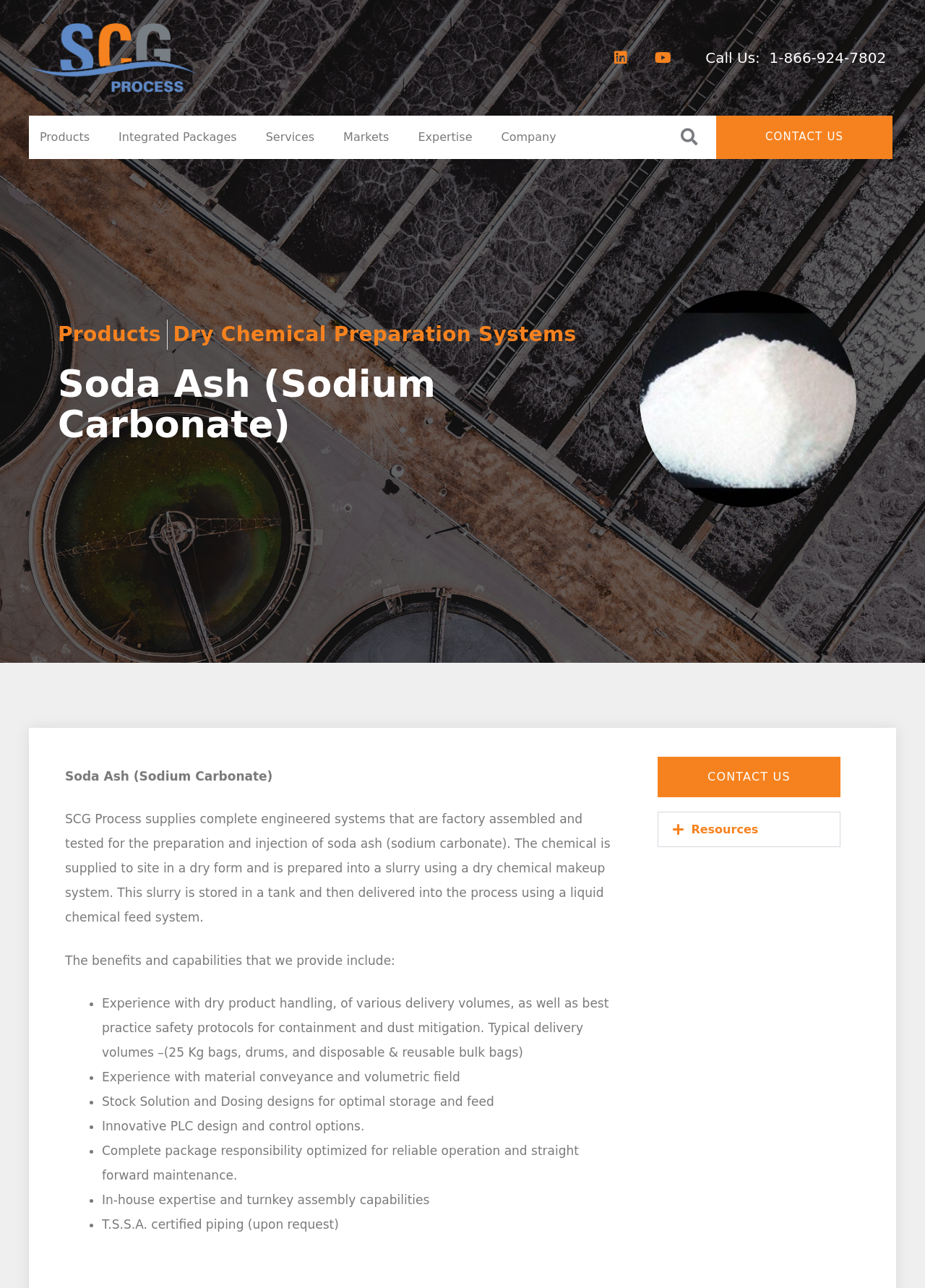What is the purpose of the 'Resources' button?
Please respond to the question thoroughly and include all relevant details.

The 'Resources' button is a control element that, when expanded, provides access to resources related to the company's soda ash preparation and injection systems. The button is located below the main content section of the webpage.